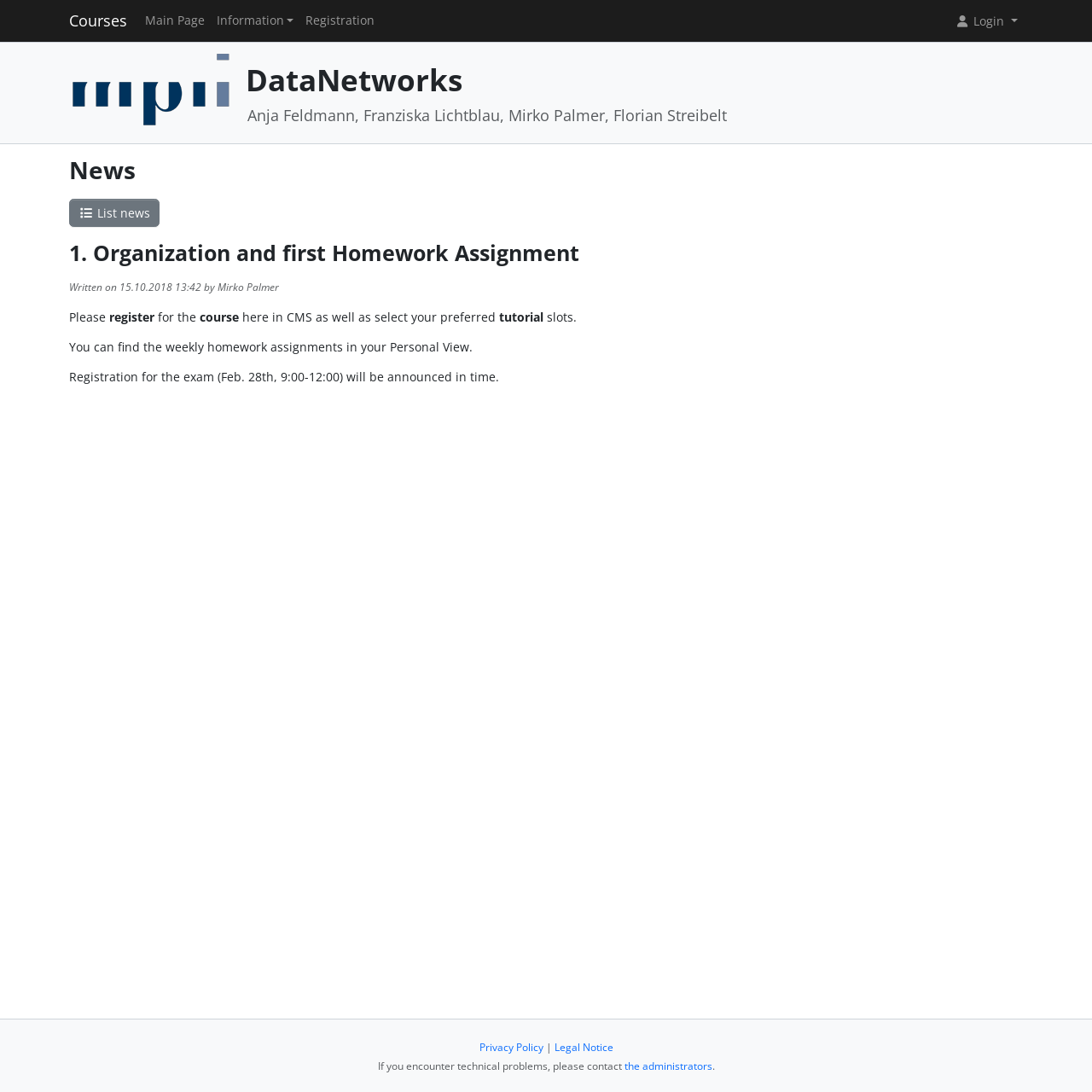What is the topic of the first homework assignment?
Look at the screenshot and respond with one word or a short phrase.

Organization and first Homework Assignment